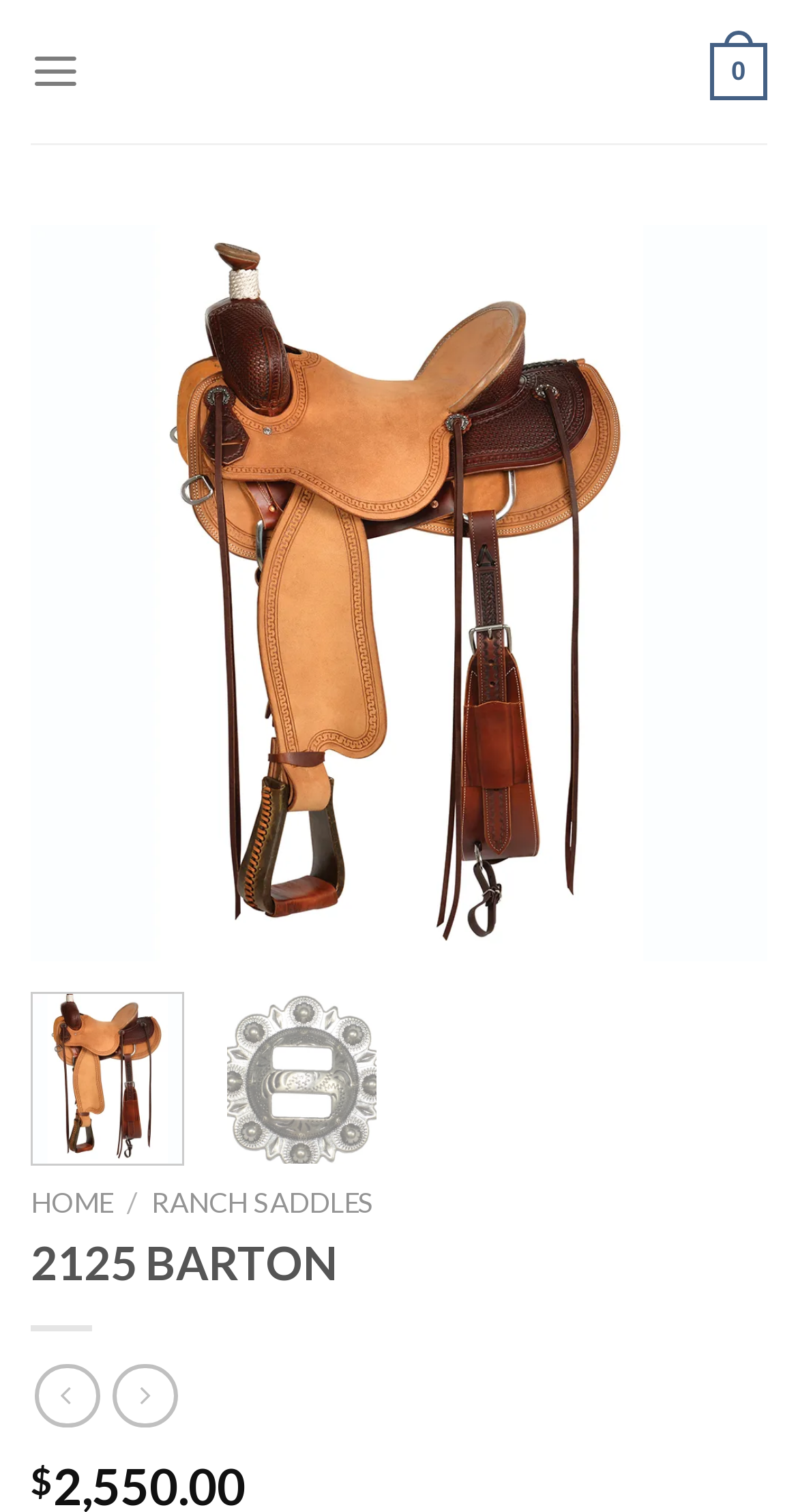Determine the bounding box coordinates of the clickable element to achieve the following action: 'click Next'. Provide the coordinates as four float values between 0 and 1, formatted as [left, top, right, bottom].

[0.832, 0.344, 0.925, 0.441]